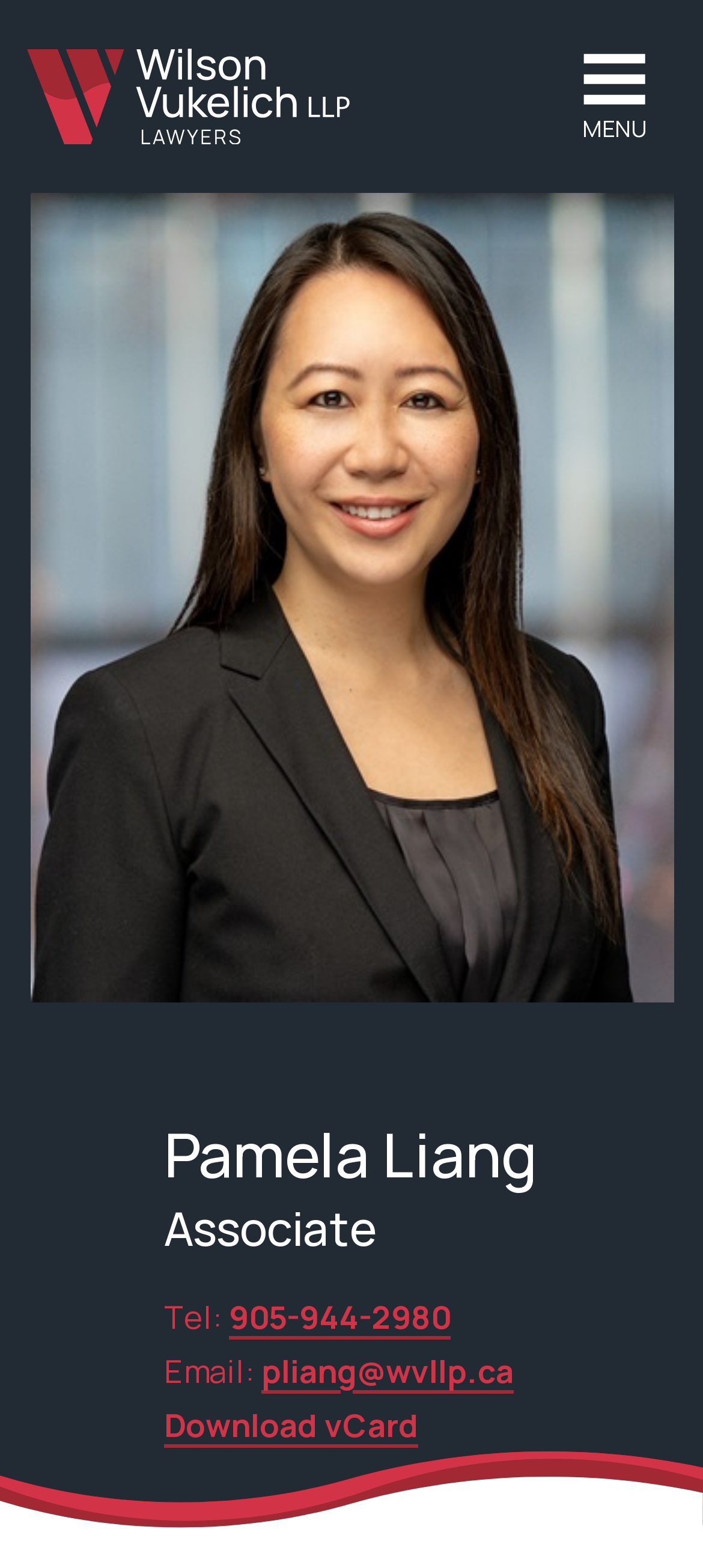Give a concise answer using only one word or phrase for this question:
What is the phone number of Pamela Liang?

905-944-2980